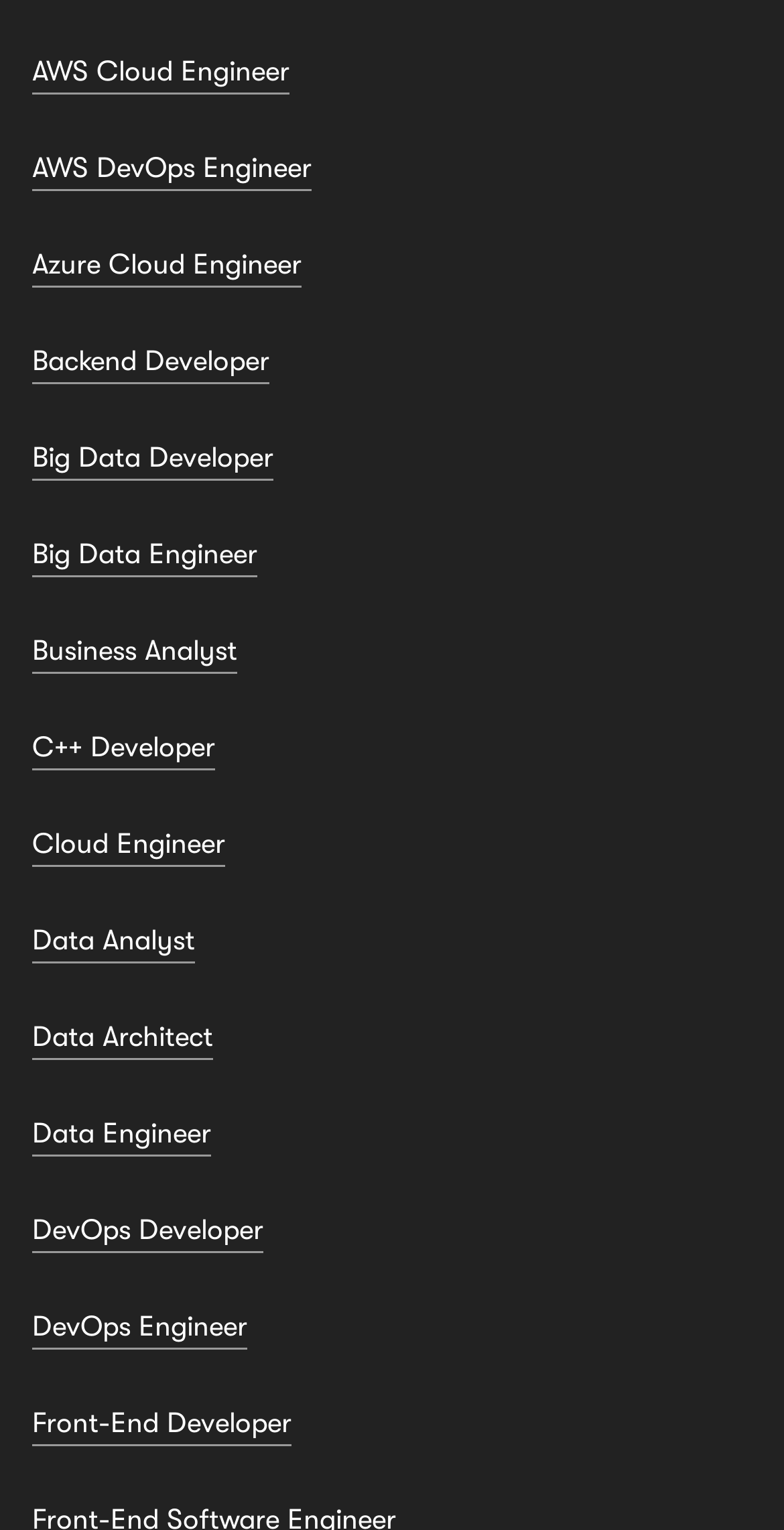Please determine the bounding box coordinates of the element to click on in order to accomplish the following task: "View the 'Changes for 2021' post". Ensure the coordinates are four float numbers ranging from 0 to 1, i.e., [left, top, right, bottom].

None